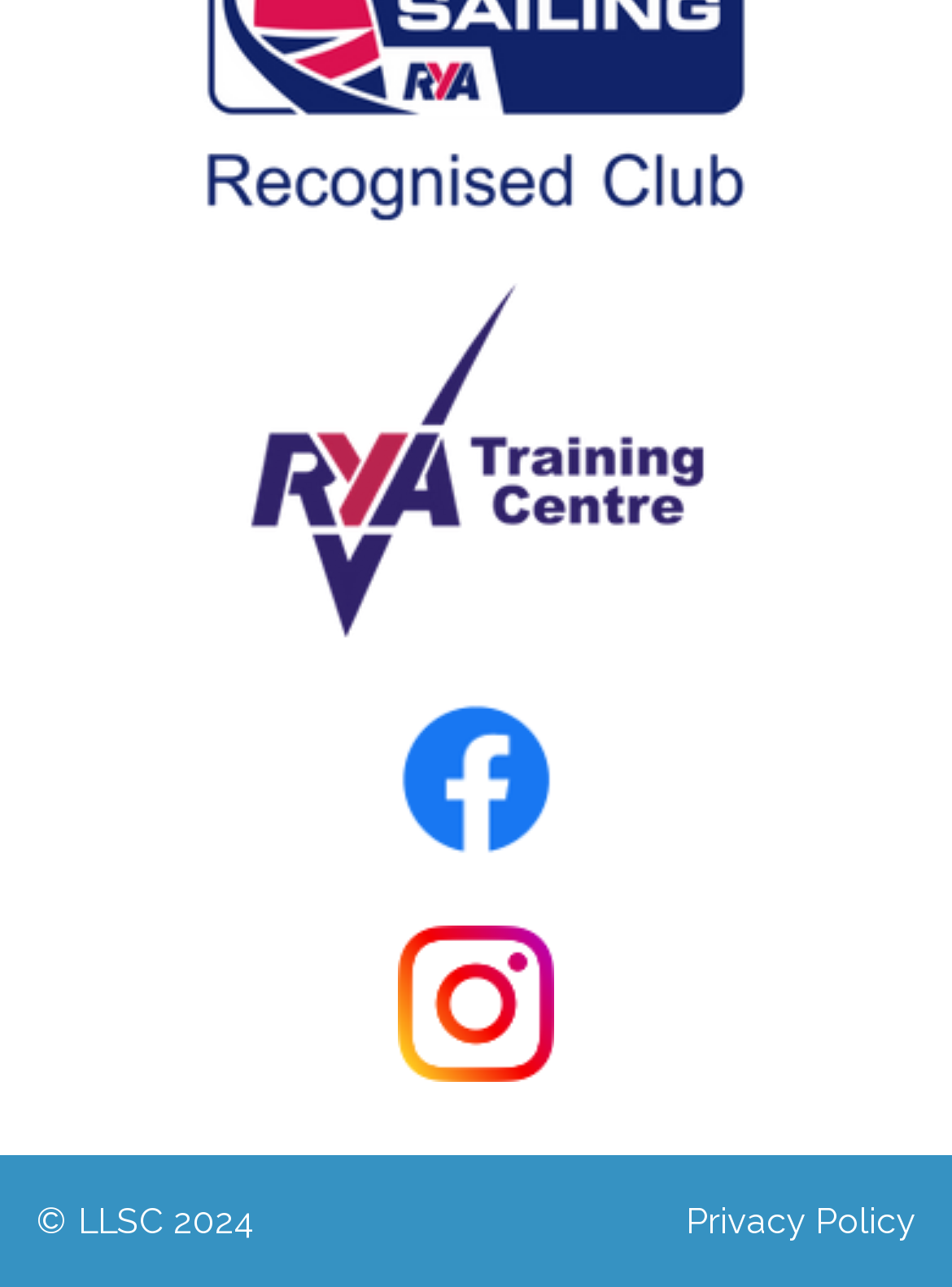Give a concise answer of one word or phrase to the question: 
What is the text at the bottom left of the page?

© LLSC 2024